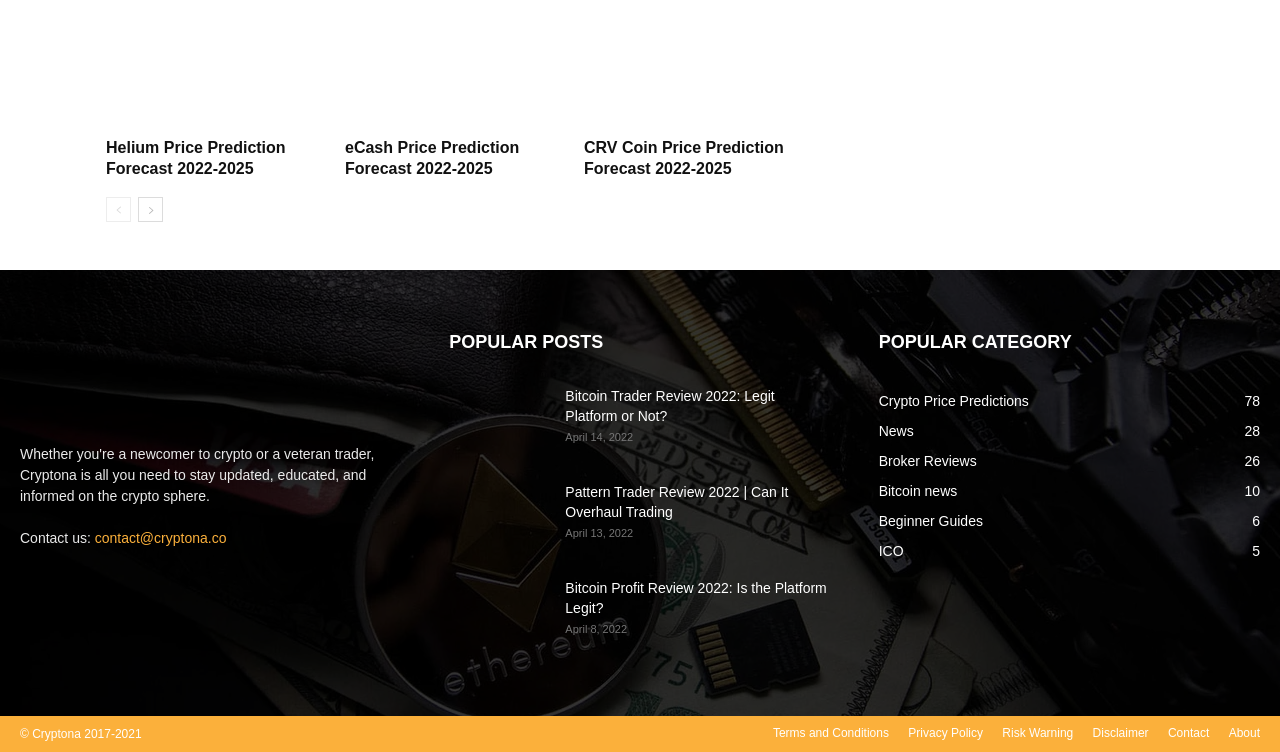Locate the UI element that matches the description Bitcoin news10 in the webpage screenshot. Return the bounding box coordinates in the format (top-left x, top-left y, bottom-right x, bottom-right y), with values ranging from 0 to 1.

[0.686, 0.642, 0.748, 0.663]